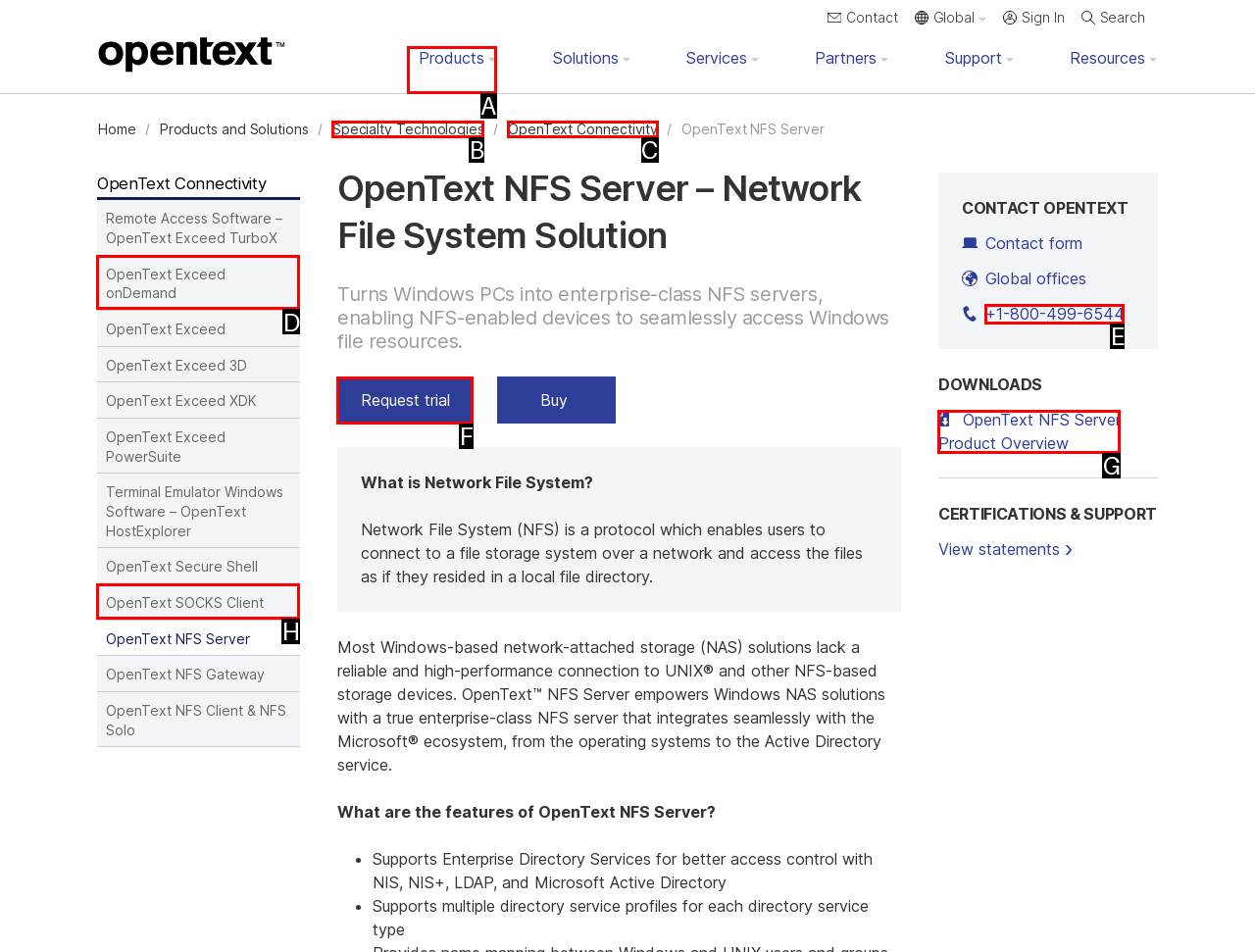Given the description: OpenText NFS Server Product Overview, select the HTML element that best matches it. Reply with the letter of your chosen option.

G